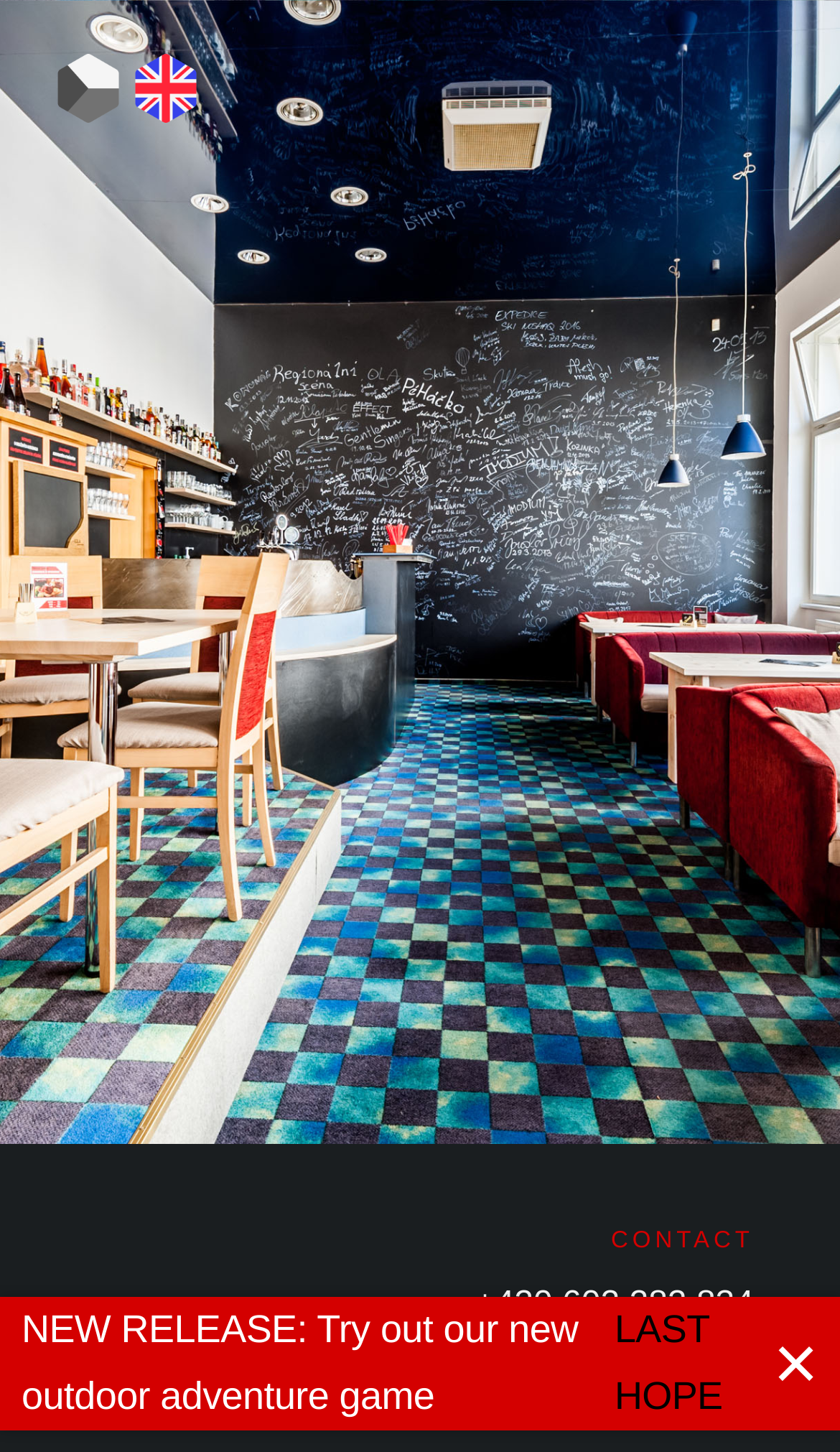Based on the element description ×, identify the bounding box of the UI element in the given webpage screenshot. The coordinates should be in the format (top-left x, top-left y, bottom-right x, bottom-right y) and must be between 0 and 1.

[0.905, 0.893, 1.0, 0.985]